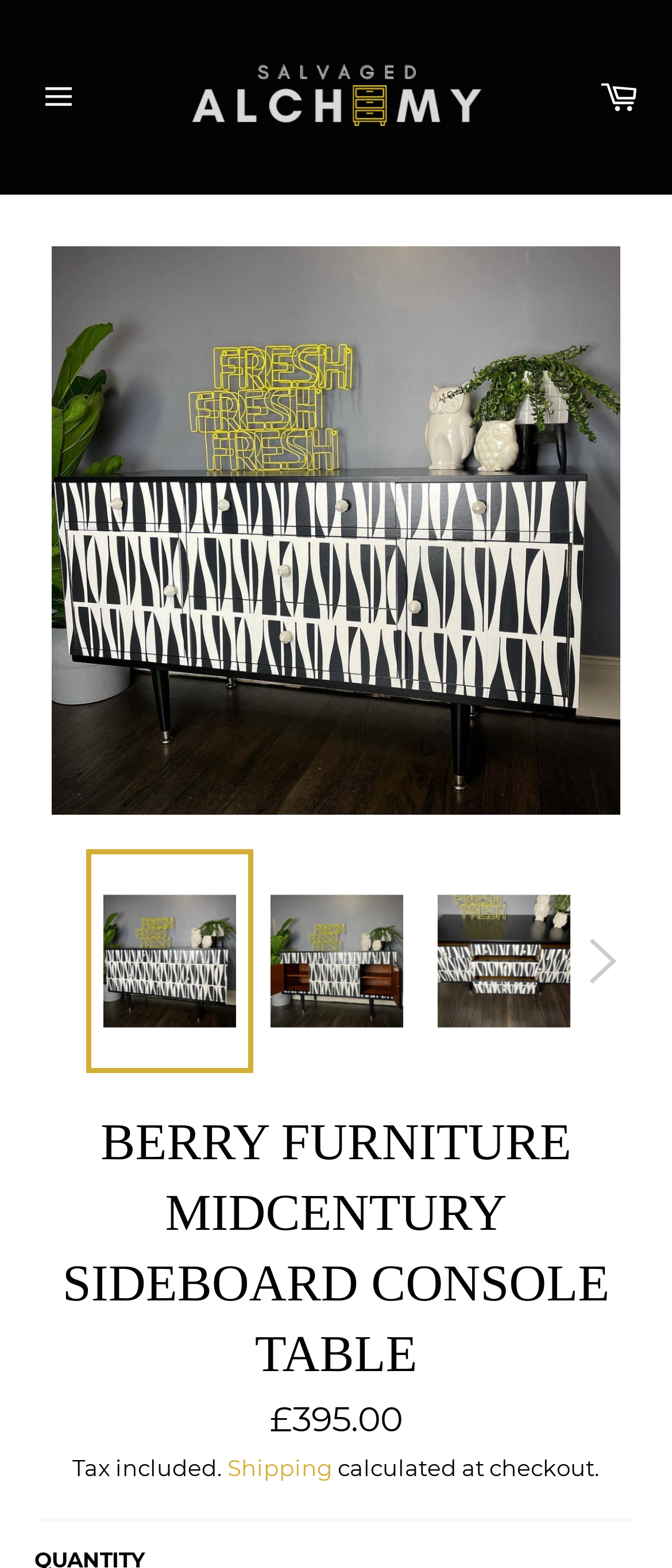What is the price of the furniture?
Using the image, respond with a single word or phrase.

£395.00